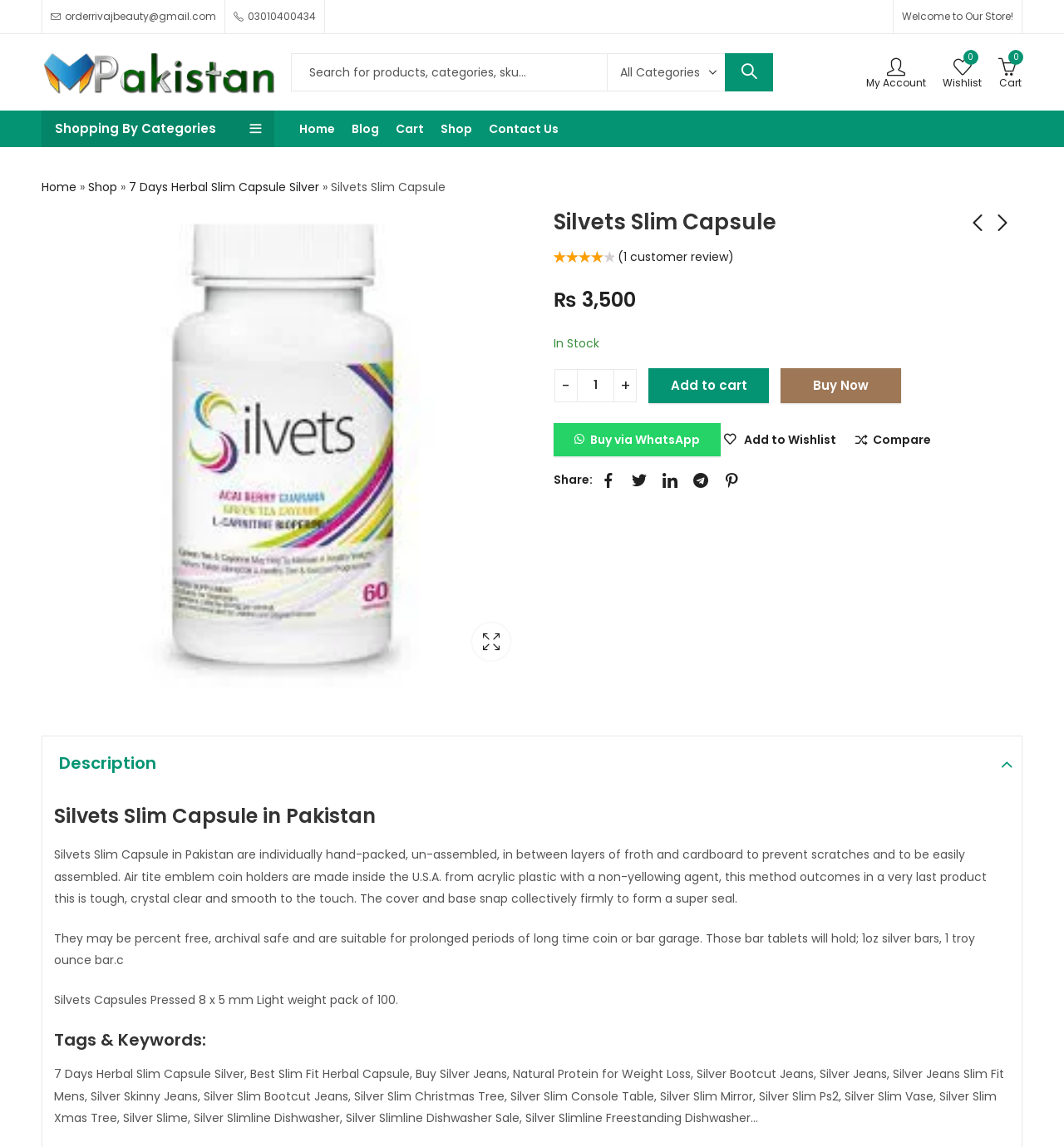Describe all the key features of the webpage in detail.

This webpage is an e-commerce product page for Silvets Slim Capsule in Pakistan. At the top, there is a navigation bar with links to "Mega Pakistan", "My Account", "Wishlist", and "Cart". Below the navigation bar, there is a search box and a dropdown menu for categories.

On the left side, there is a list of categories, including "Home", "Blog", "Cart", "Shop", and "Contact Us". Below the categories, there is a product image with a lightbox option.

The main product information is displayed in the center of the page. The product name, "Silvets Slim Capsule", is in a large font, followed by a rating of 4.00 out of 5 based on 1 customer review. The price, "₨3,500", is displayed below the rating. There is also a "In Stock" label and a quantity selector with "+" and "-" buttons.

Below the product information, there are several call-to-action buttons, including "Add to cart", "Buy Now", "Buy via WhatsApp", "Add to Wishlist", and "Compare". There is also a "Share" section with links to social media platforms.

The product description is located at the bottom of the page, which explains the features and benefits of the Silvets Slim Capsule. The description is divided into three paragraphs, with headings "Silvets Slim Capsule in Pakistan", "Description", and "Tags & Keywords". The "Tags & Keywords" section lists various related keywords.

Overall, the webpage is well-organized and easy to navigate, with clear product information and call-to-action buttons.